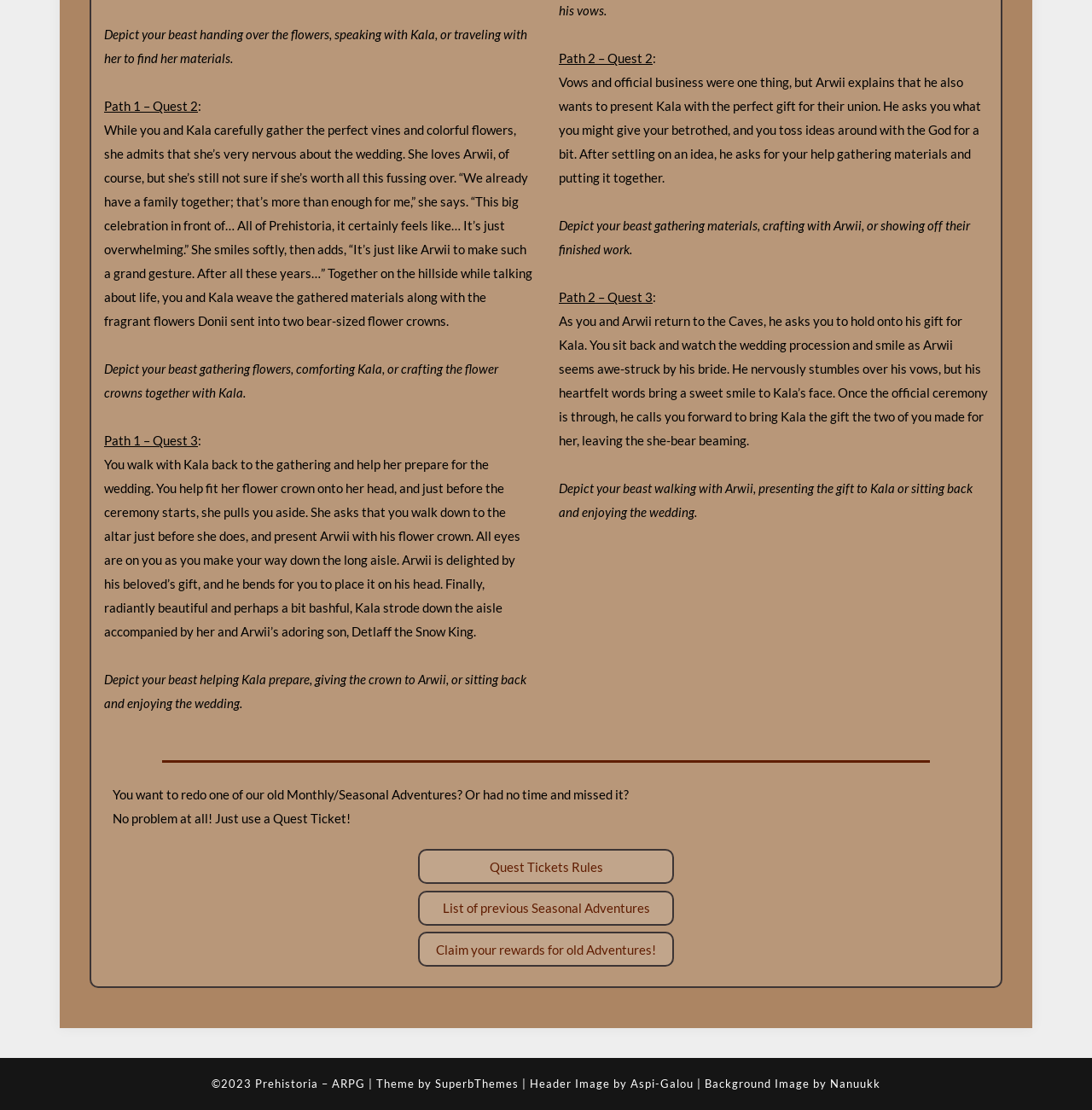Based on the image, give a detailed response to the question: What is Kala's concern about the wedding?

According to the text, Kala says 'This big celebration in front of… All of Prehistoria, it certainly feels like… It’s just overwhelming.' This indicates that she is feeling overwhelmed about the wedding.